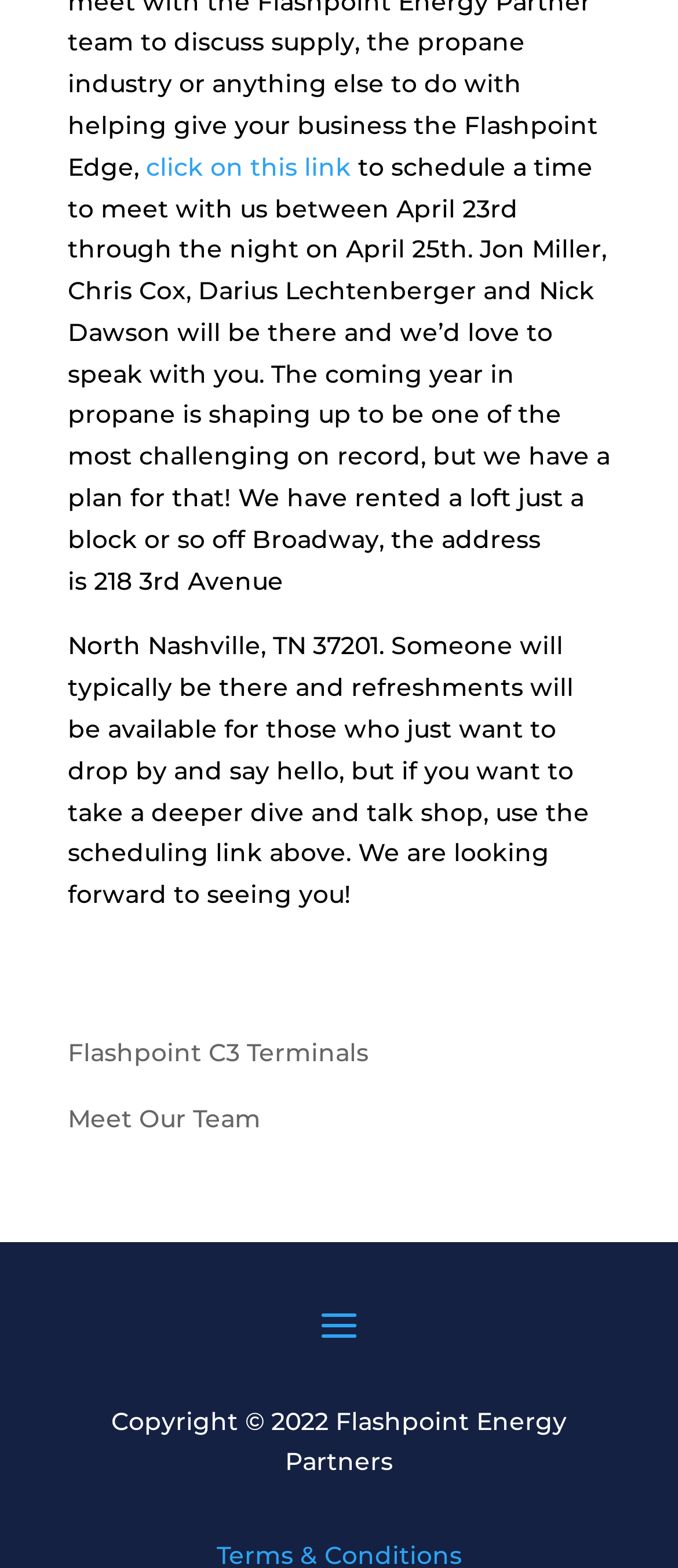Identify and provide the bounding box coordinates of the UI element described: "click on this link". The coordinates should be formatted as [left, top, right, bottom], with each number being a float between 0 and 1.

[0.215, 0.096, 0.518, 0.116]